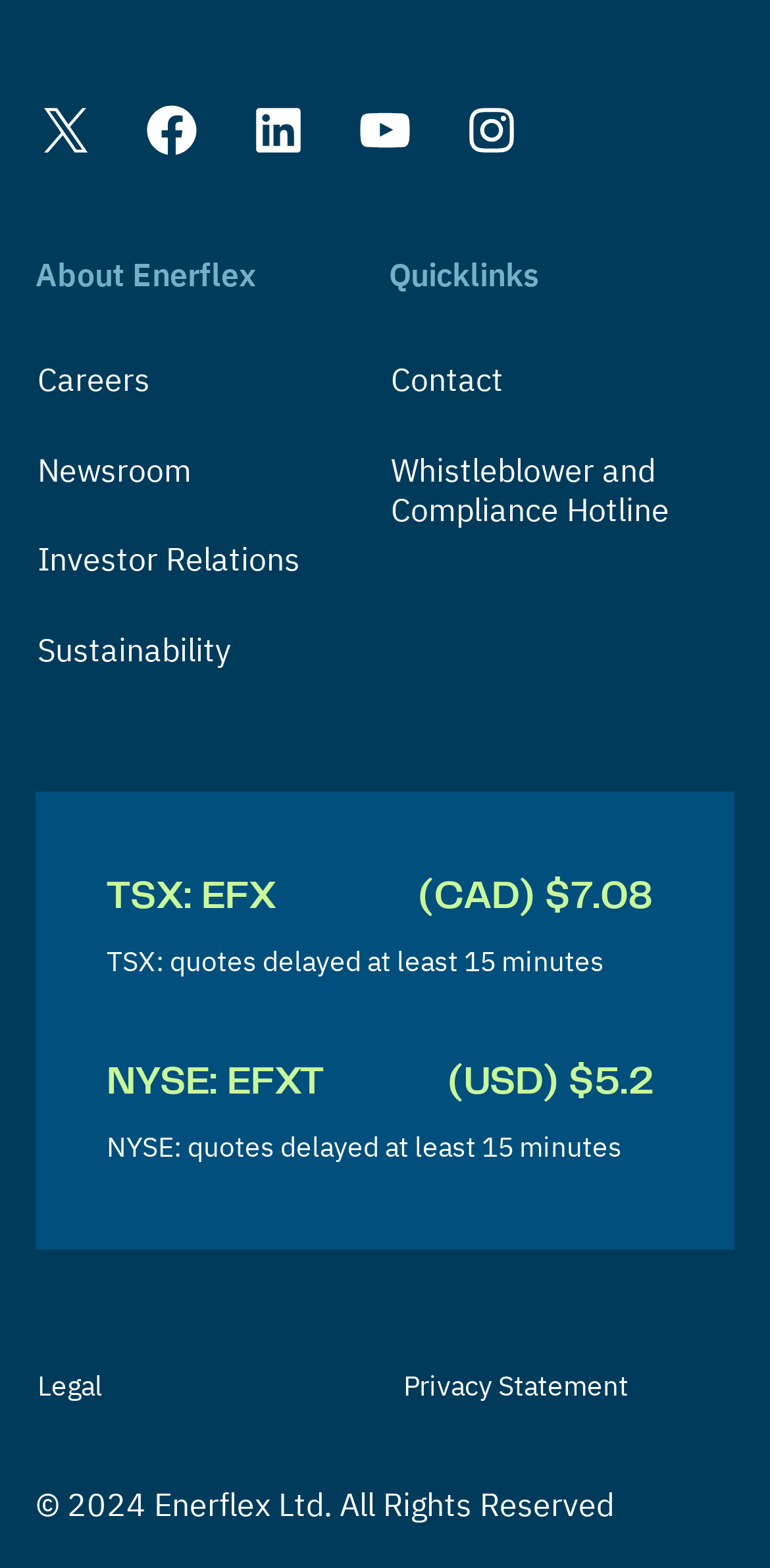Using the description "Investor's Page", predict the bounding box of the relevant HTML element.

[0.046, 0.504, 0.954, 0.796]